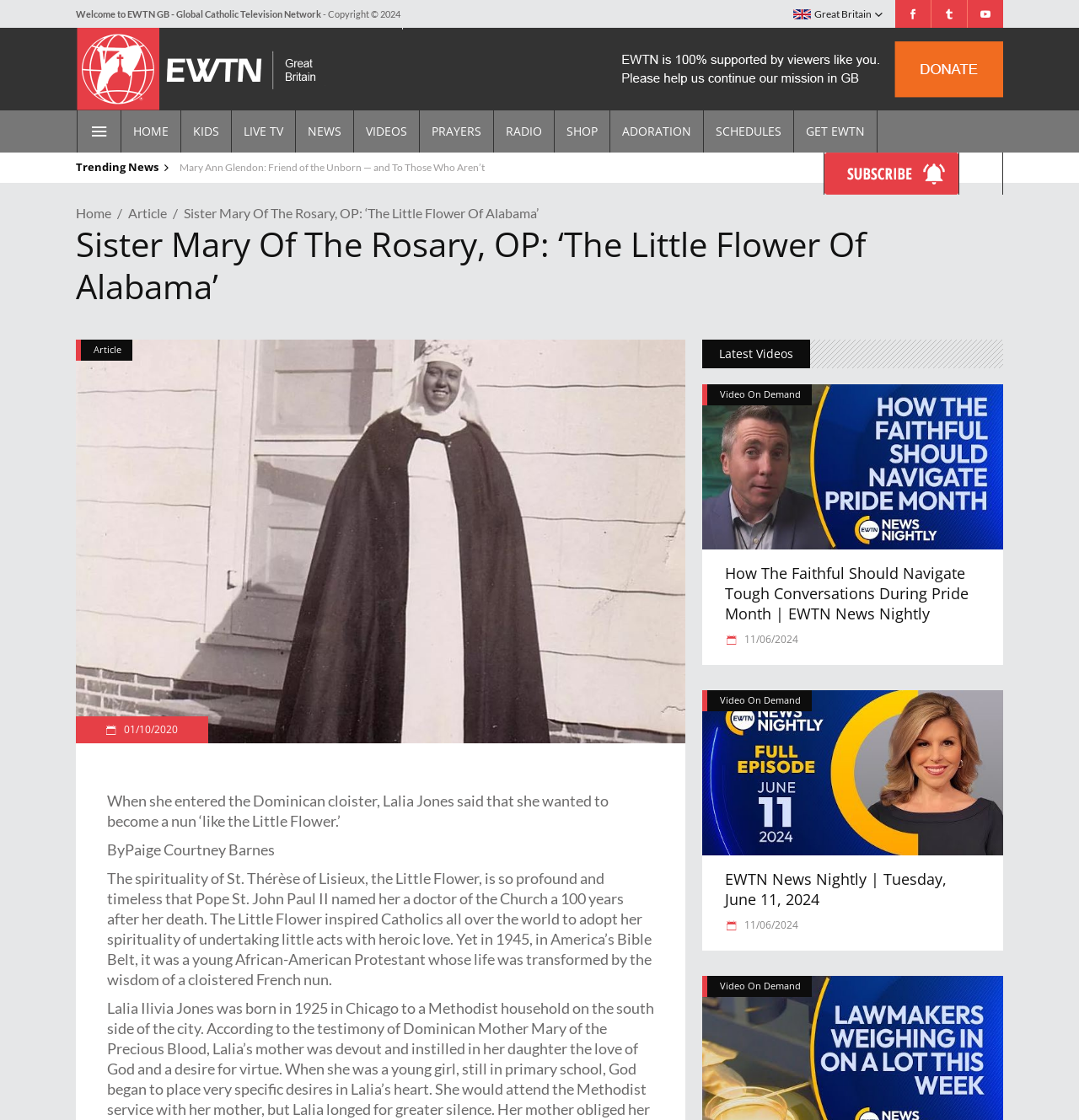Please determine the heading text of this webpage.

Sister Mary Of The Rosary, OP: ‘The Little Flower Of Alabama’